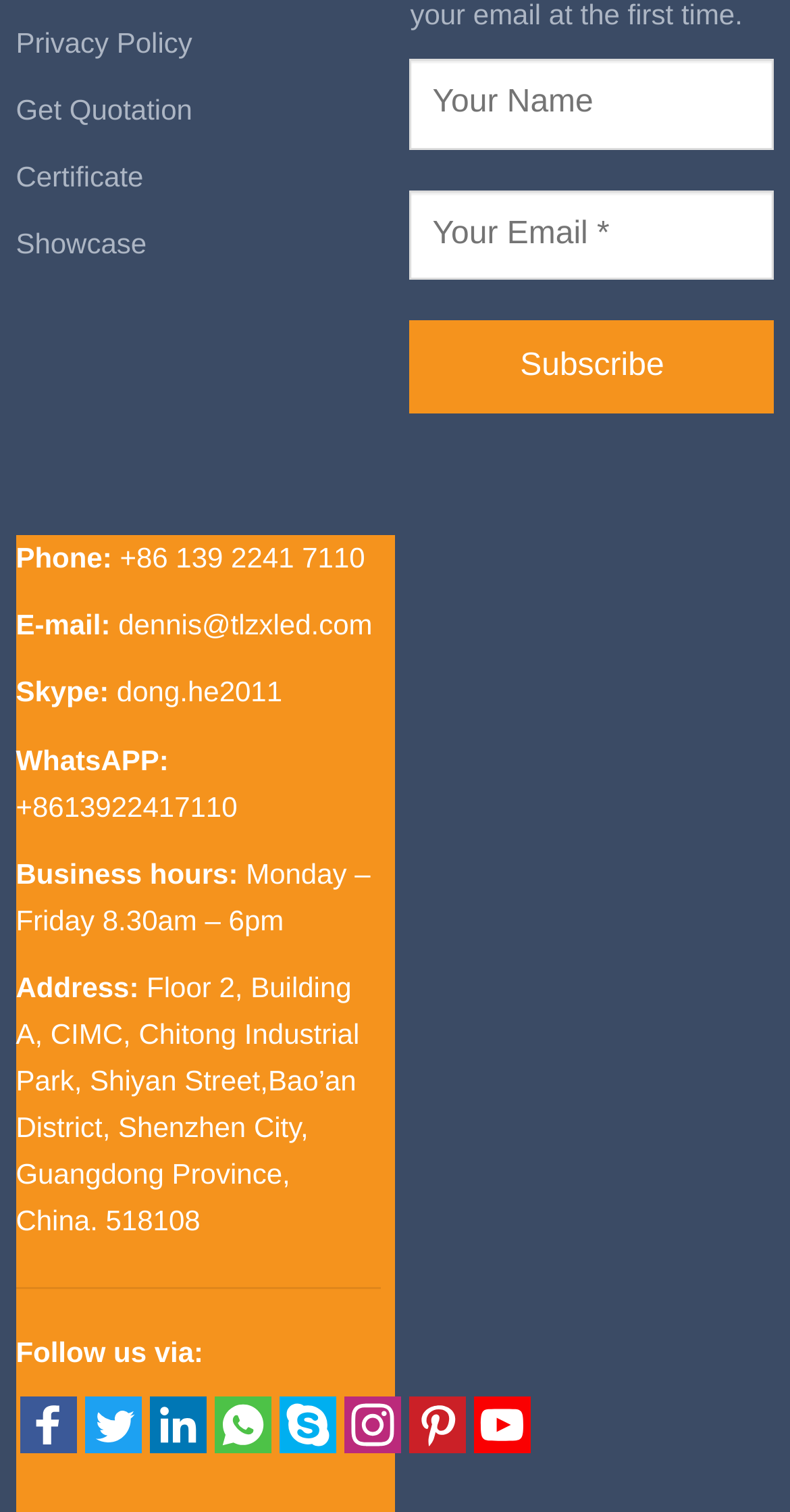How can I subscribe to the company's newsletter?
Use the information from the image to give a detailed answer to the question.

I found the subscription section by looking at the top-right part of the webpage. There are two textboxes labeled 'Your Name' and 'Your Email', and a 'Subscribe' button below them. To subscribe, I would need to fill in my name and email address in the respective textboxes and then click the 'Subscribe' button.